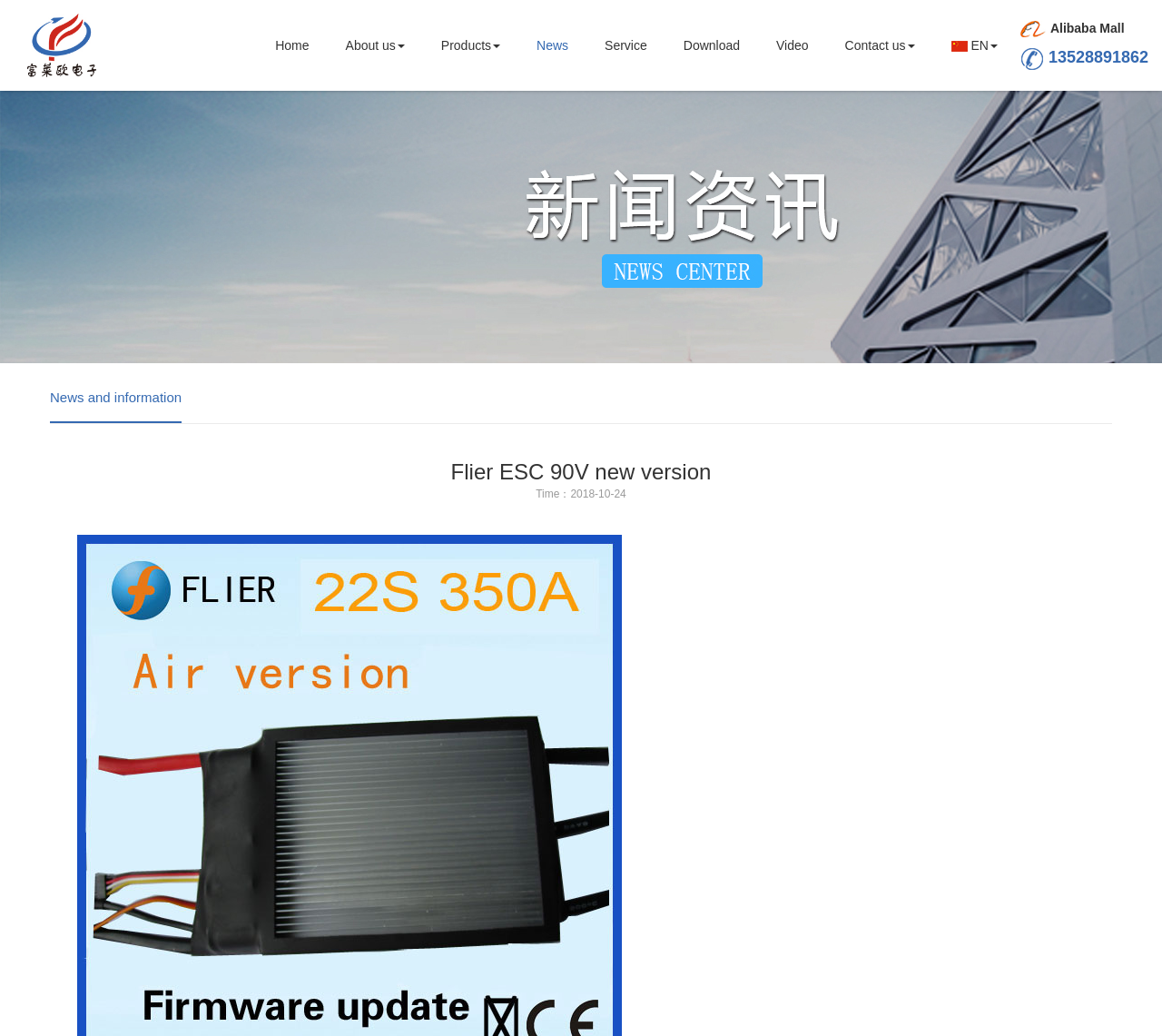Determine the bounding box for the HTML element described here: "Download". The coordinates should be given as [left, top, right, bottom] with each number being a float between 0 and 1.

[0.576, 0.022, 0.648, 0.066]